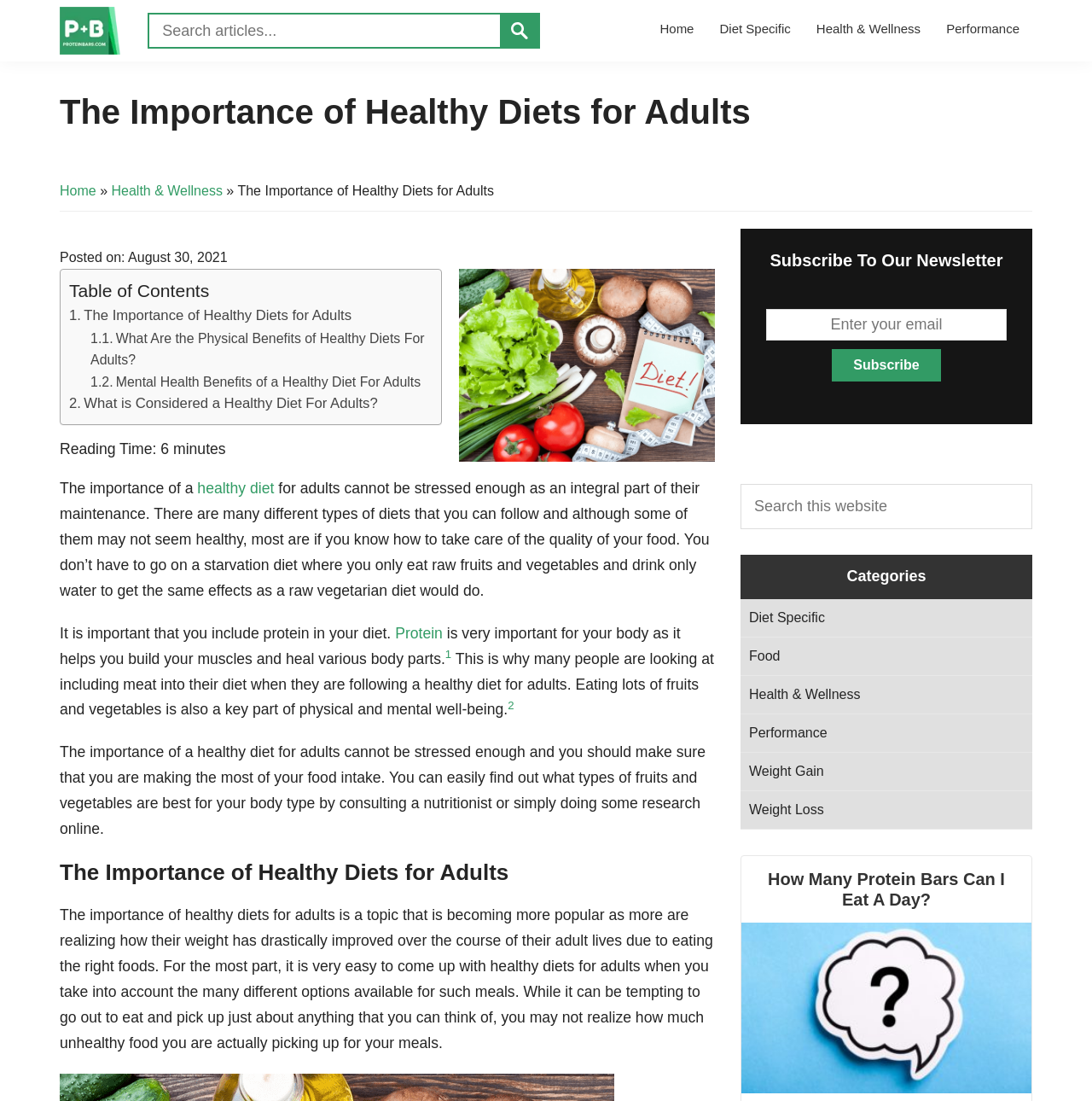Pinpoint the bounding box coordinates of the clickable area necessary to execute the following instruction: "contact us". The coordinates should be given as four float numbers between 0 and 1, namely [left, top, right, bottom].

None